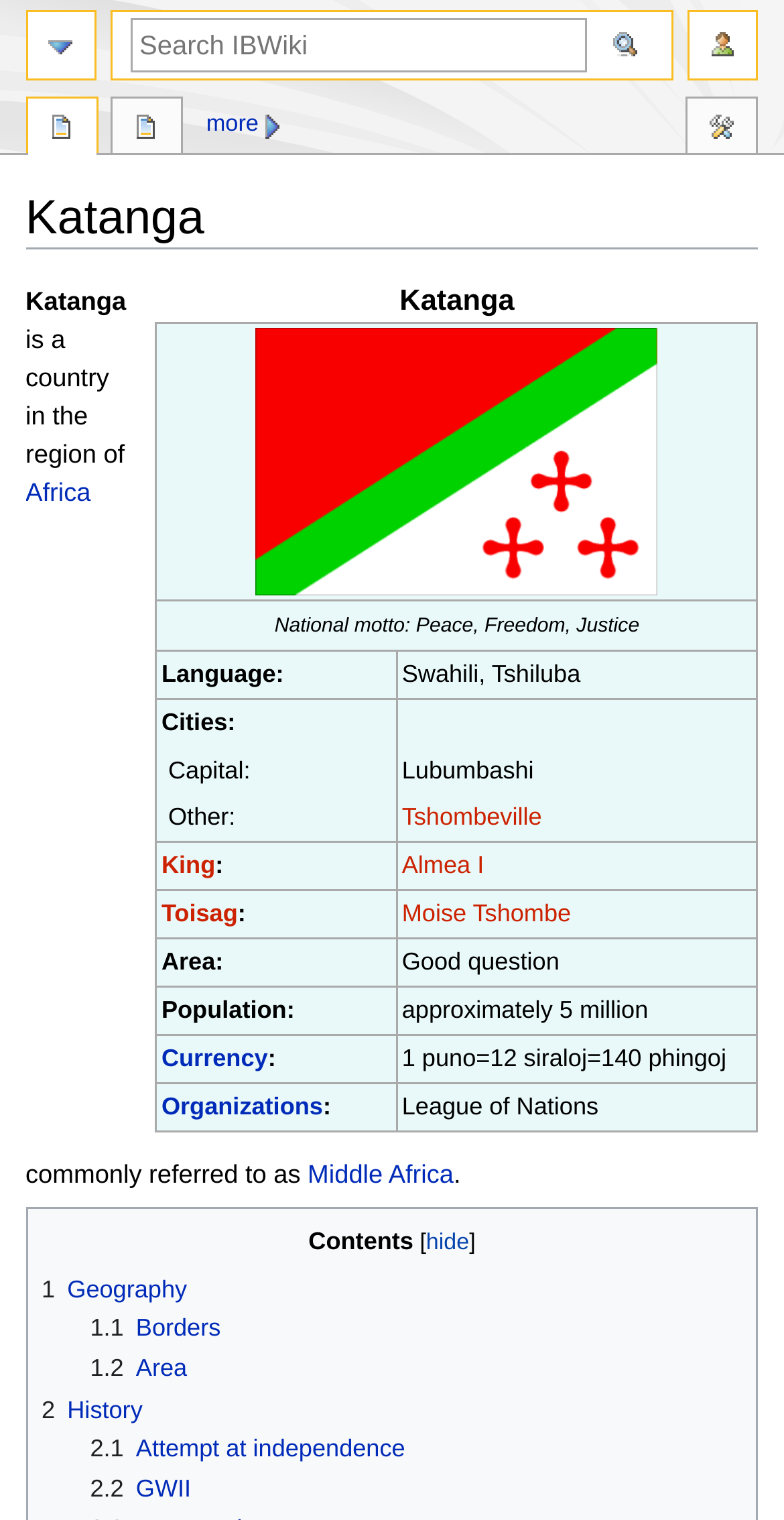What is the population of Katanga?
Use the image to answer the question with a single word or phrase.

approximately 5 million